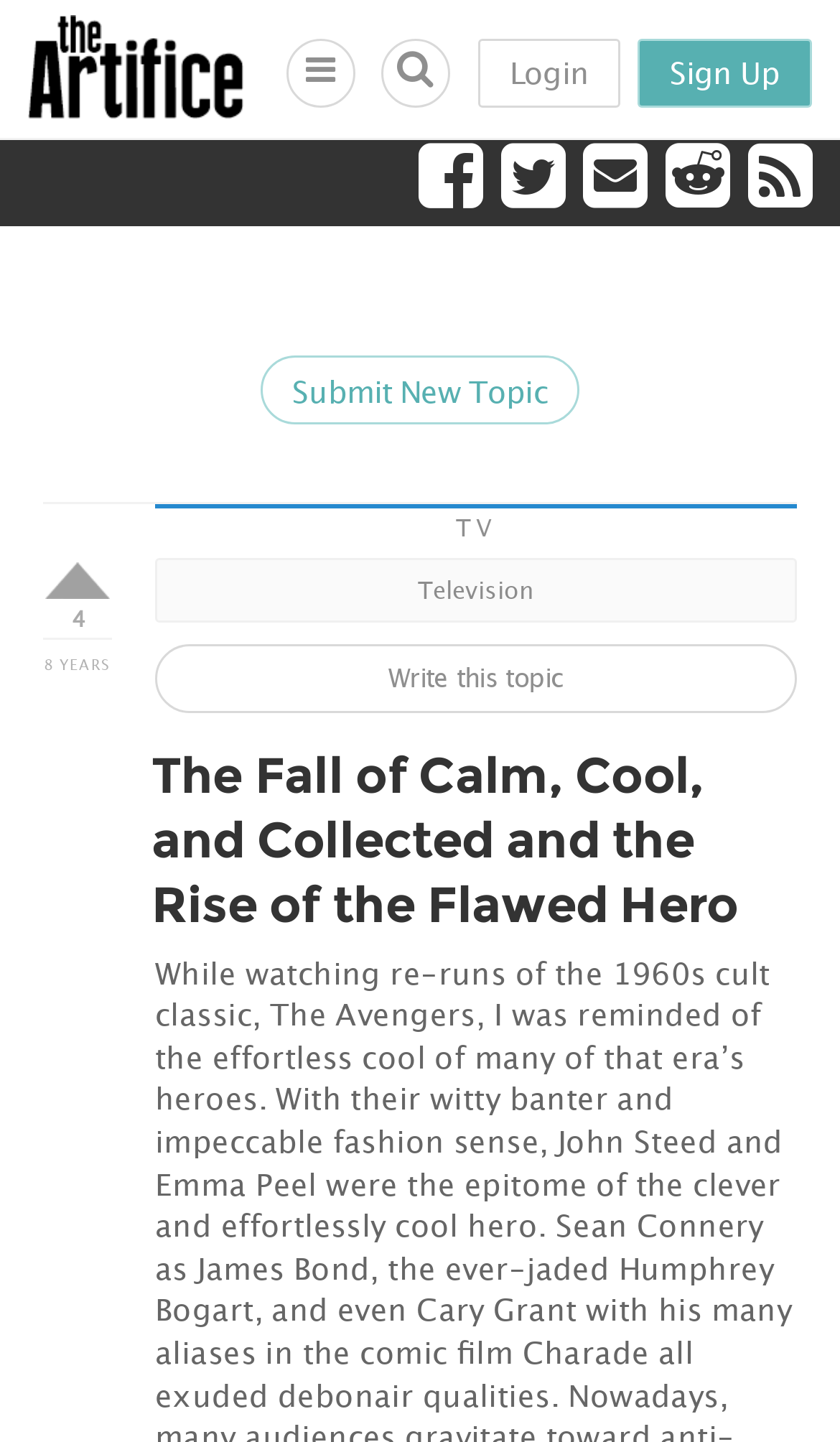Determine the bounding box coordinates of the region to click in order to accomplish the following instruction: "Write a new topic". Provide the coordinates as four float numbers between 0 and 1, specifically [left, top, right, bottom].

[0.185, 0.447, 0.949, 0.495]